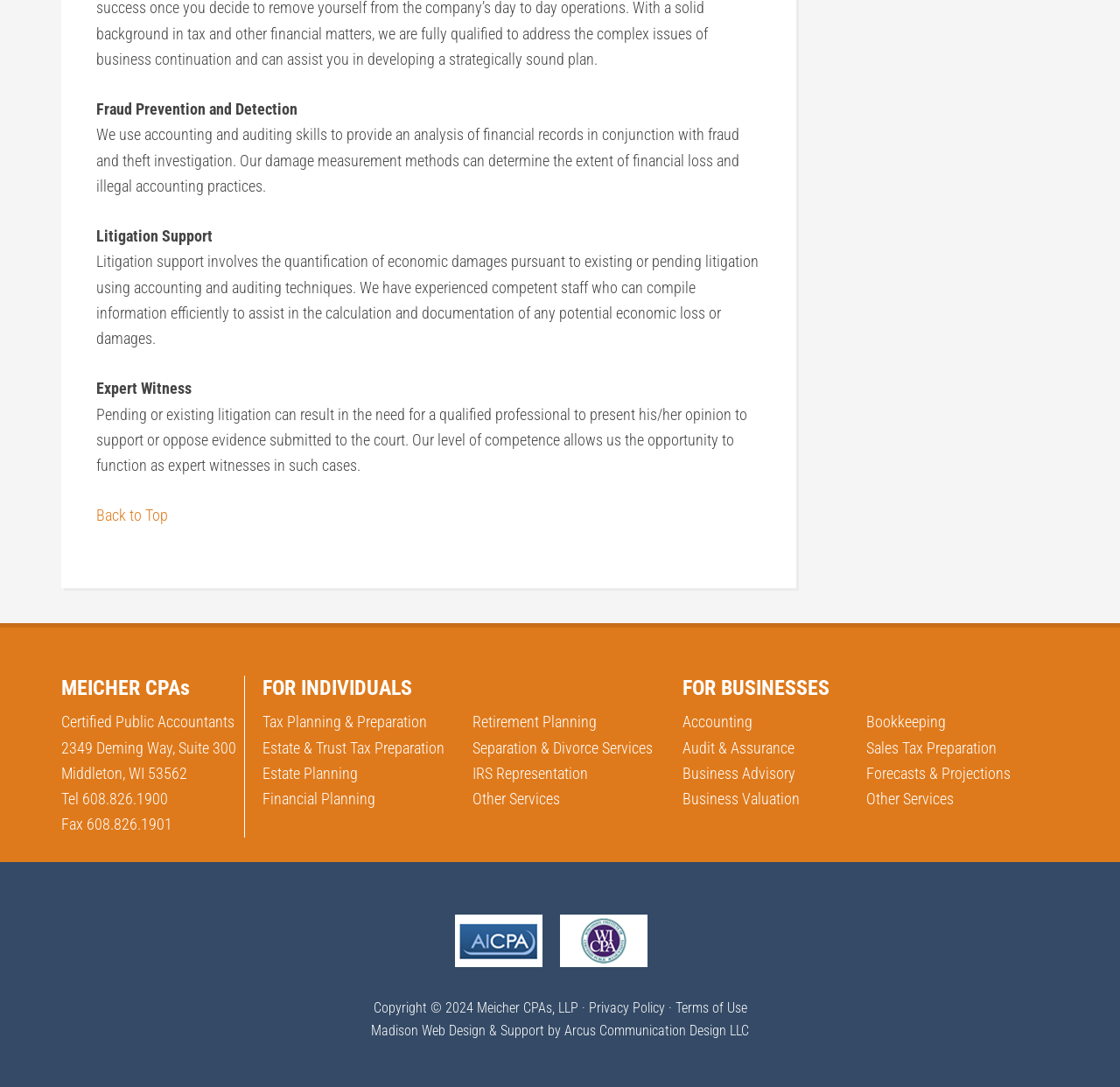Highlight the bounding box of the UI element that corresponds to this description: "Sales Tax Preparation".

[0.773, 0.679, 0.89, 0.696]